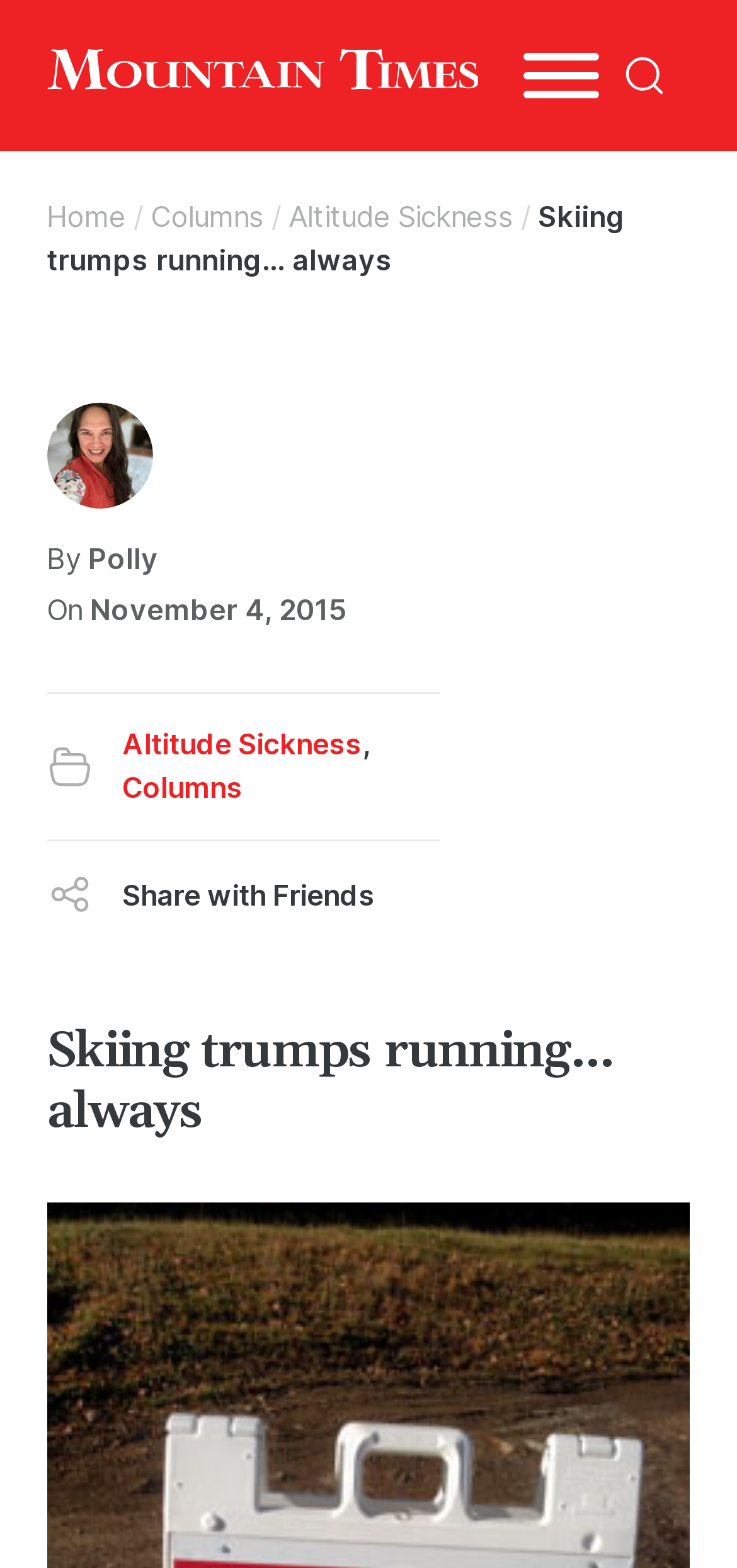Respond with a single word or phrase to the following question: What is the author's name?

Polly